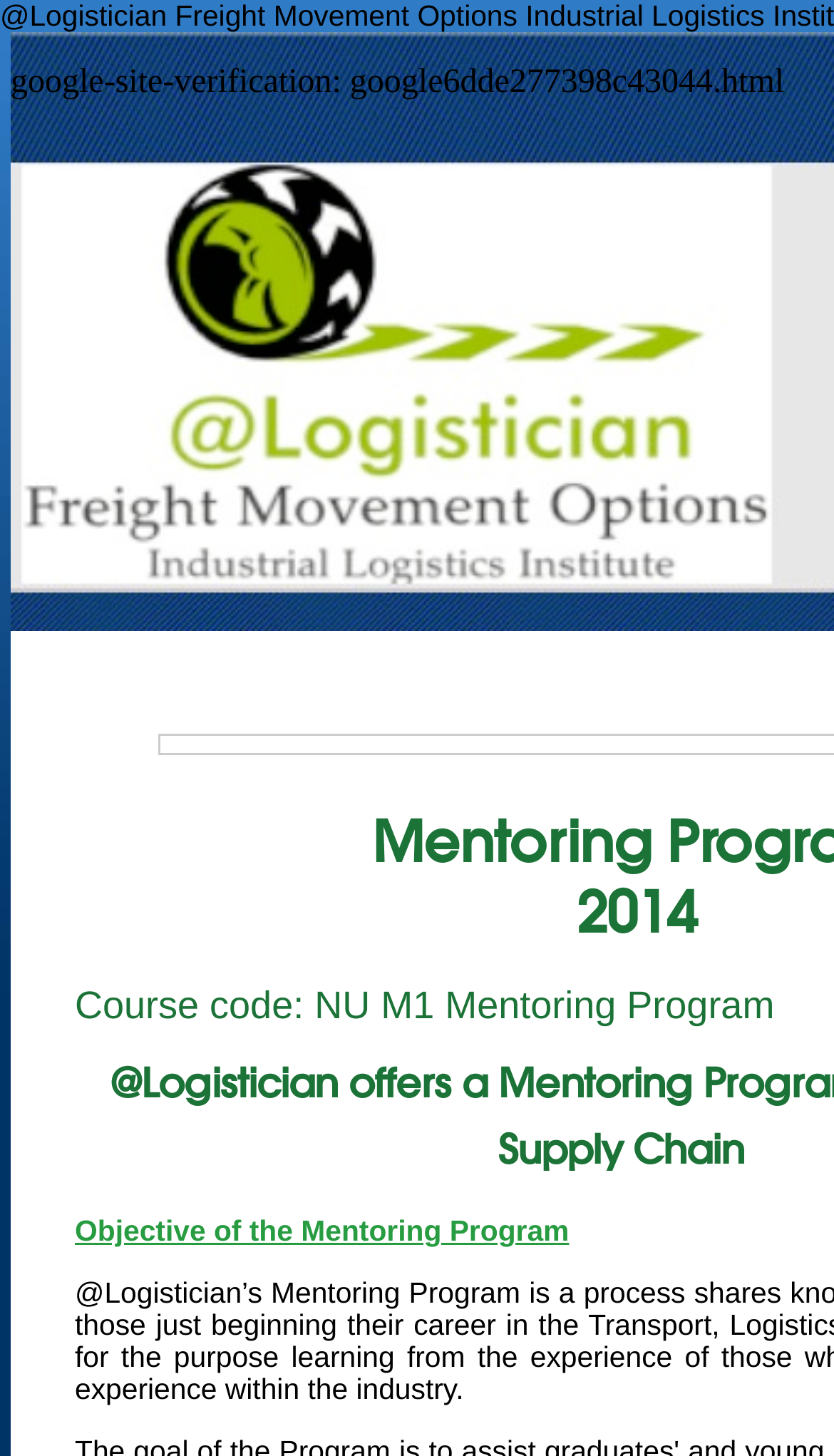Determine the main text heading of the webpage and provide its content.

Mentoring Program
2014